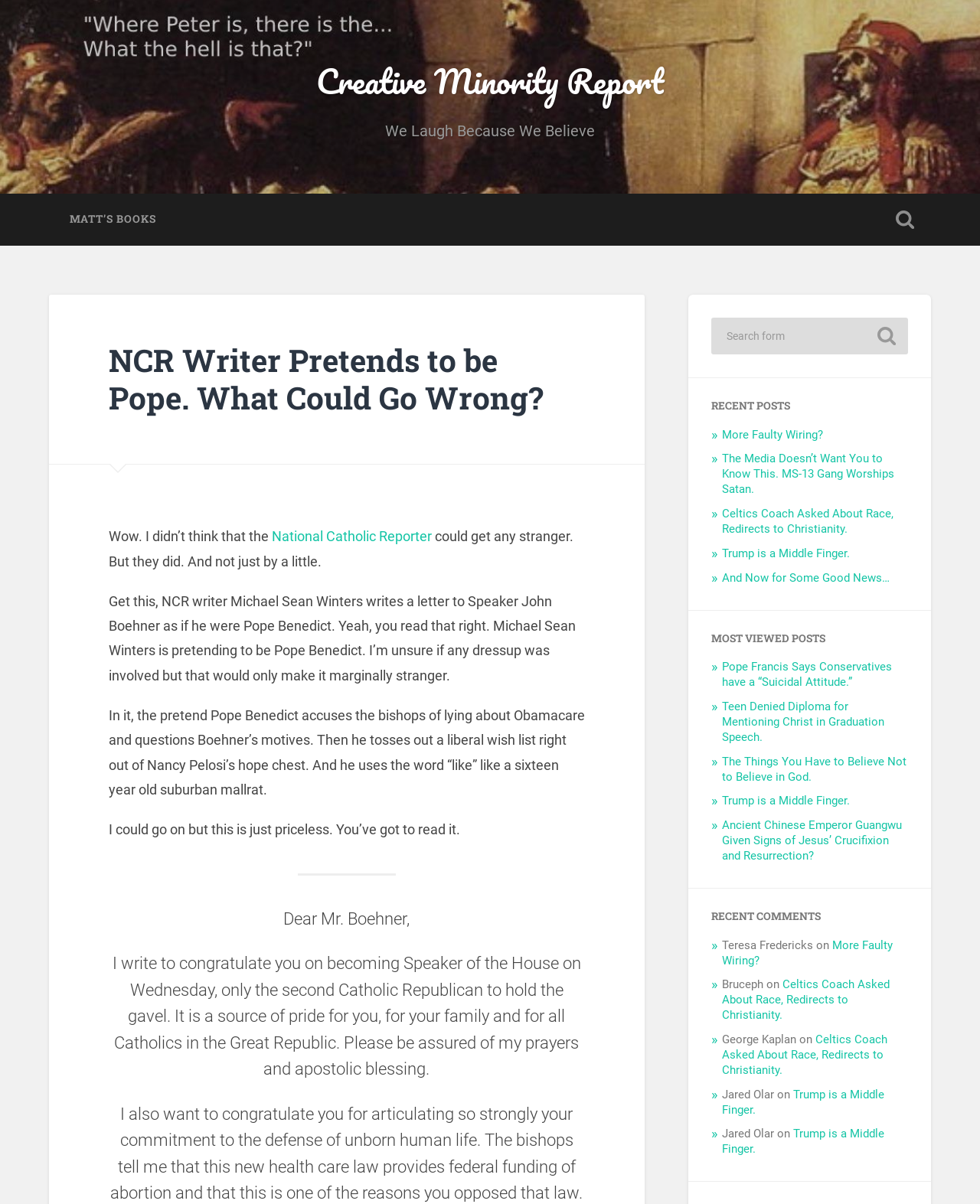What is the name of the speaker mentioned in the letter?
Answer with a single word or phrase, using the screenshot for reference.

John Boehner